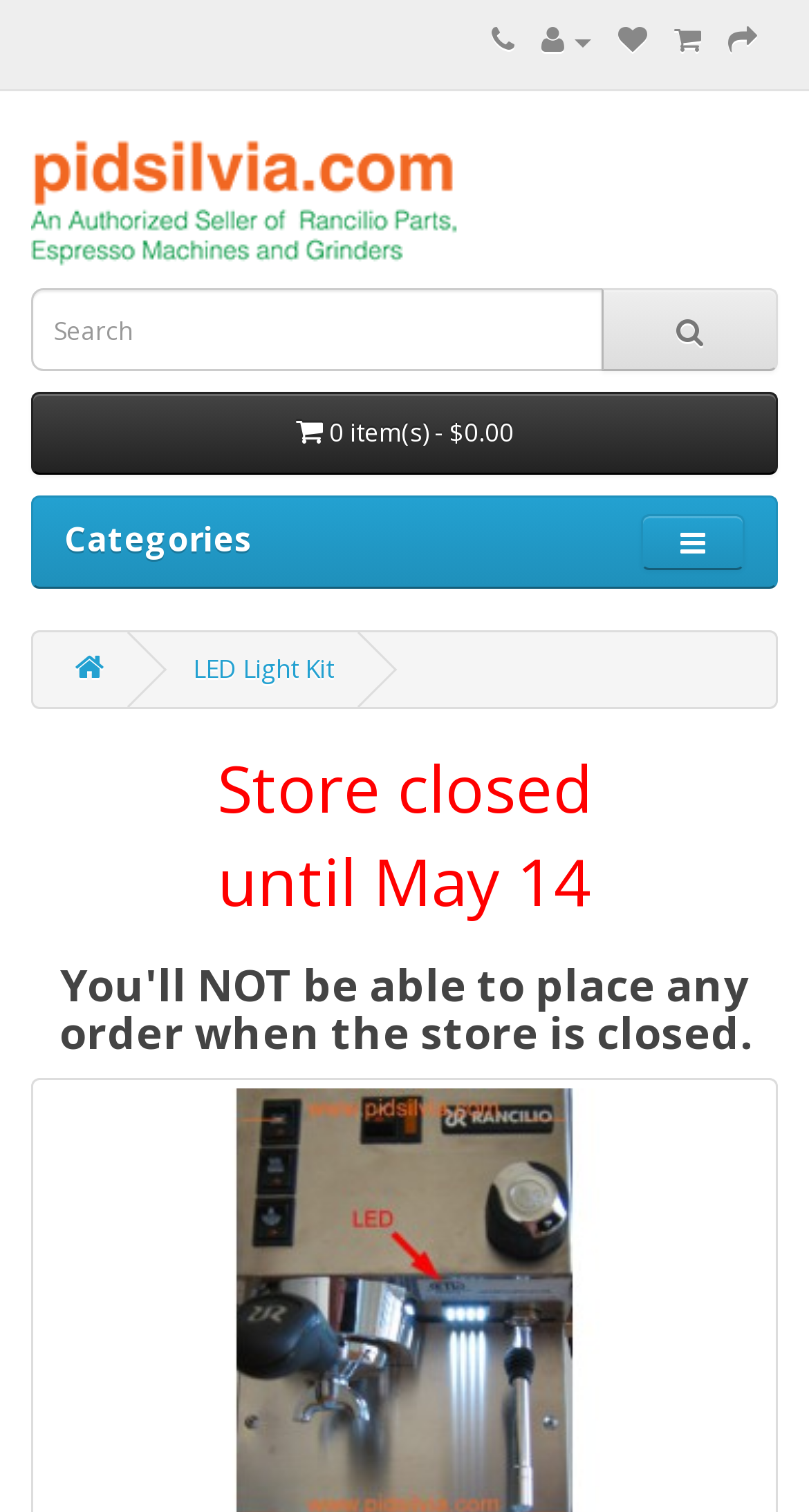Give a detailed overview of the webpage's appearance and contents.

The webpage is about an LED Light Kit, with a prominent title at the top. At the top right corner, there are five social media links represented by icons. Below these icons, there is a link to the website "pidsilvia.com" with a corresponding image. 

On the left side, there is a search bar with a placeholder text "Search" and a search button with a magnifying glass icon. Below the search bar, there is a button displaying the number of items in the cart and the total cost, which is currently zero.

To the right of the search bar, there is a table with a category section, indicated by the text "Categories". Above this section, there is a button with a cart icon. 

Further down, there are three links: a Facebook link, a link to the LED Light Kit, and another link. The main content of the page is divided into three sections, each with a heading. The first heading announces that the store is closed, the second heading specifies the duration of the closure until May 14, and the third heading explains that no orders can be placed during the closure.